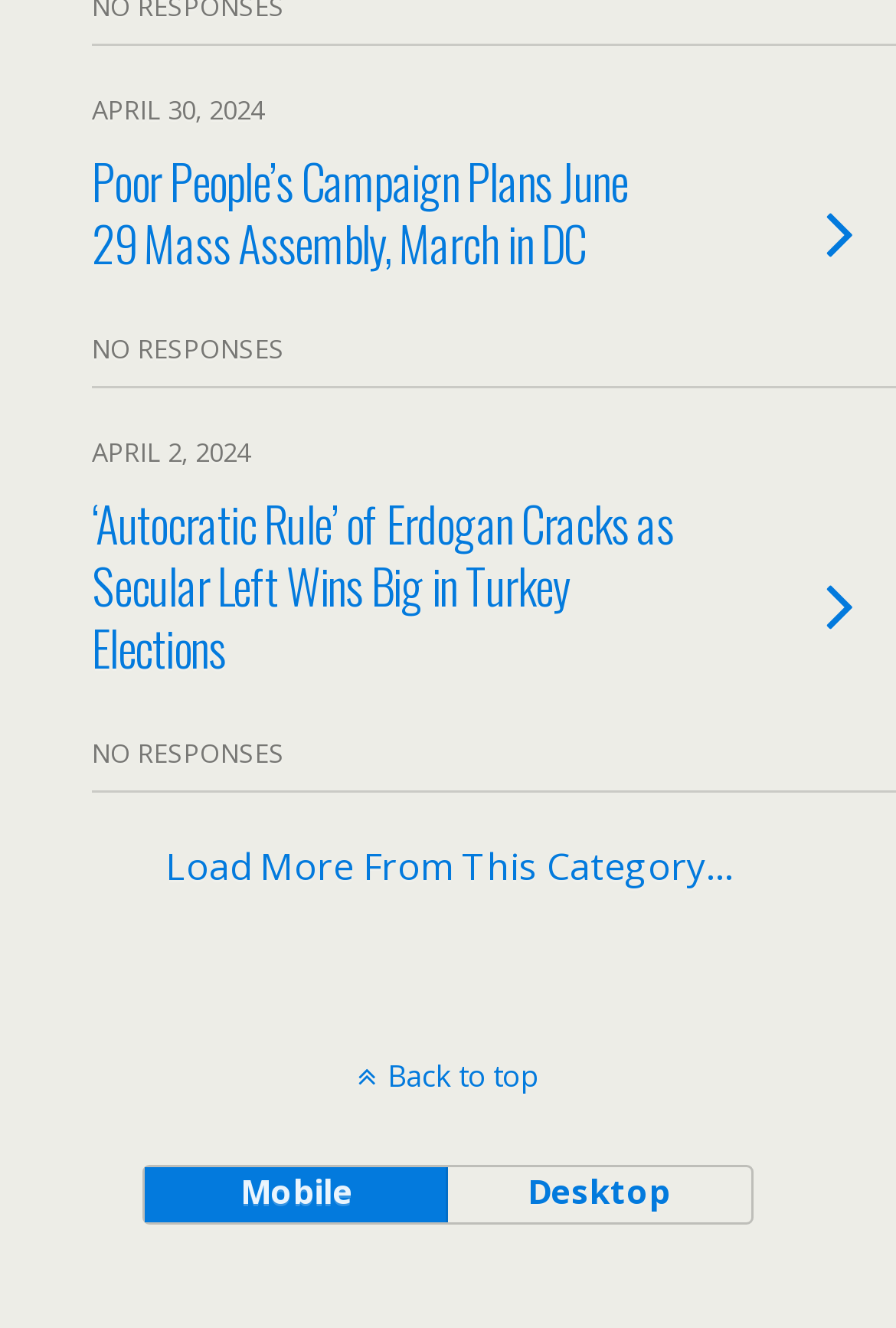Answer the question in one word or a short phrase:
What is the function of the 'Back to top' link?

To go back to the top of the page